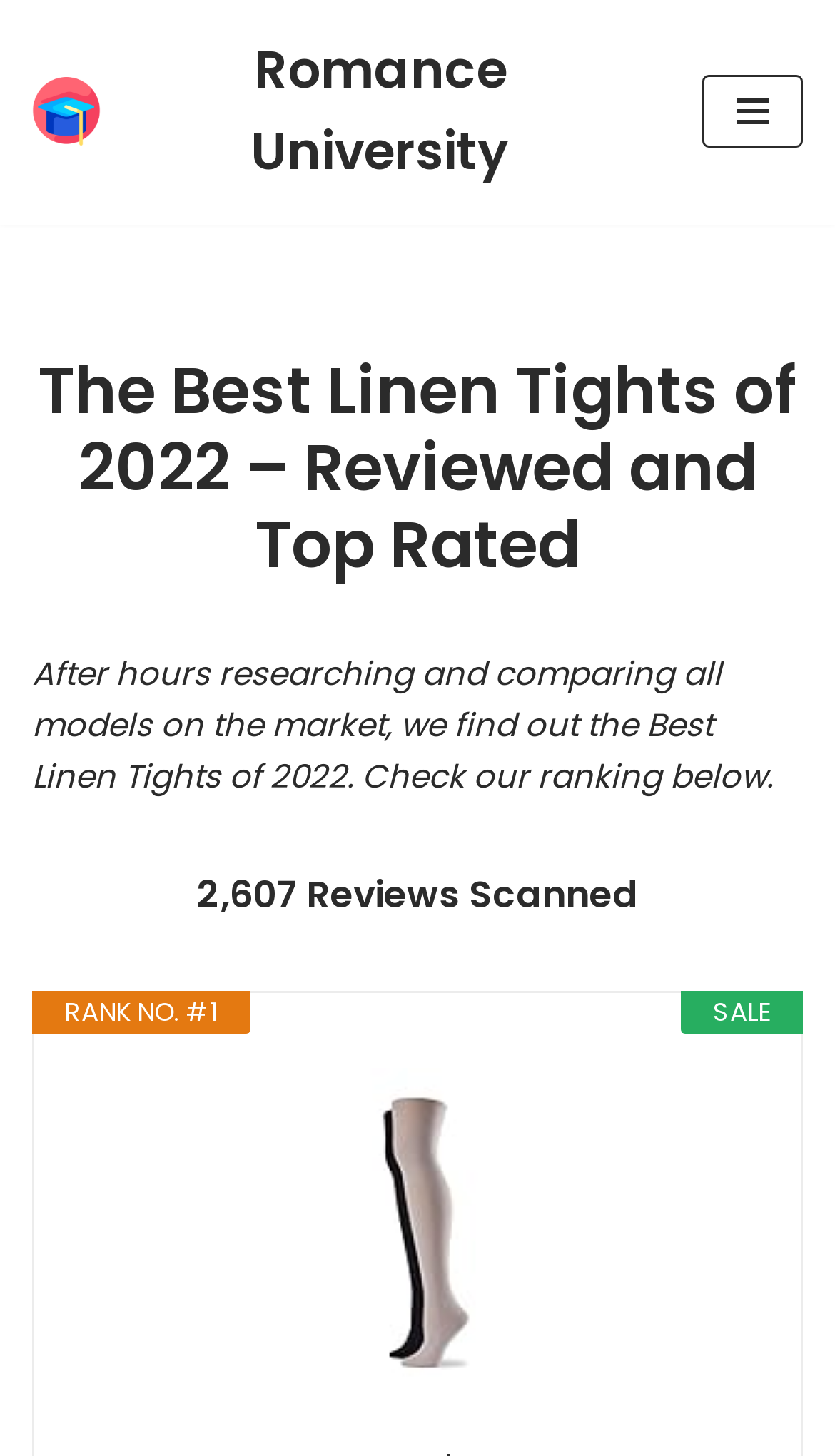What is the text of the webpage's headline?

The Best Linen Tights of 2022 – Reviewed and Top Rated